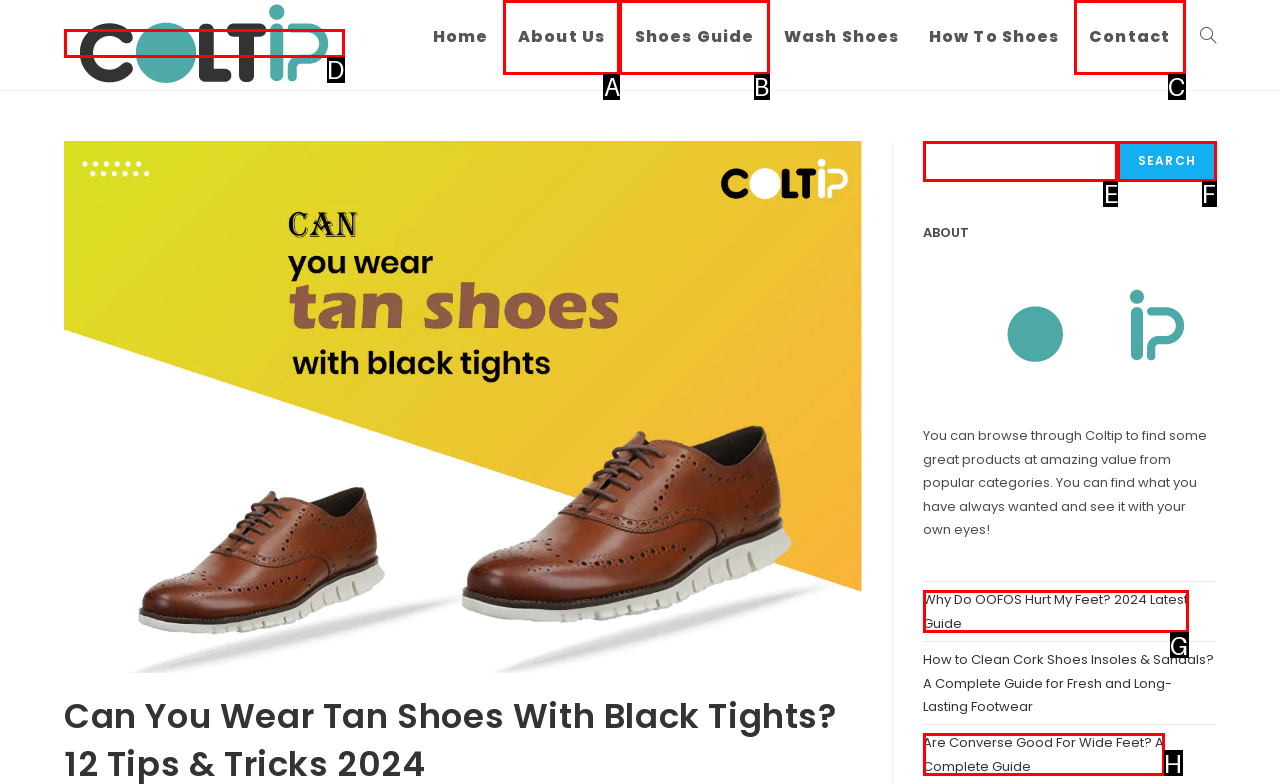Tell me which one HTML element best matches the description: parent_node: SEARCH name="s" Answer with the option's letter from the given choices directly.

E